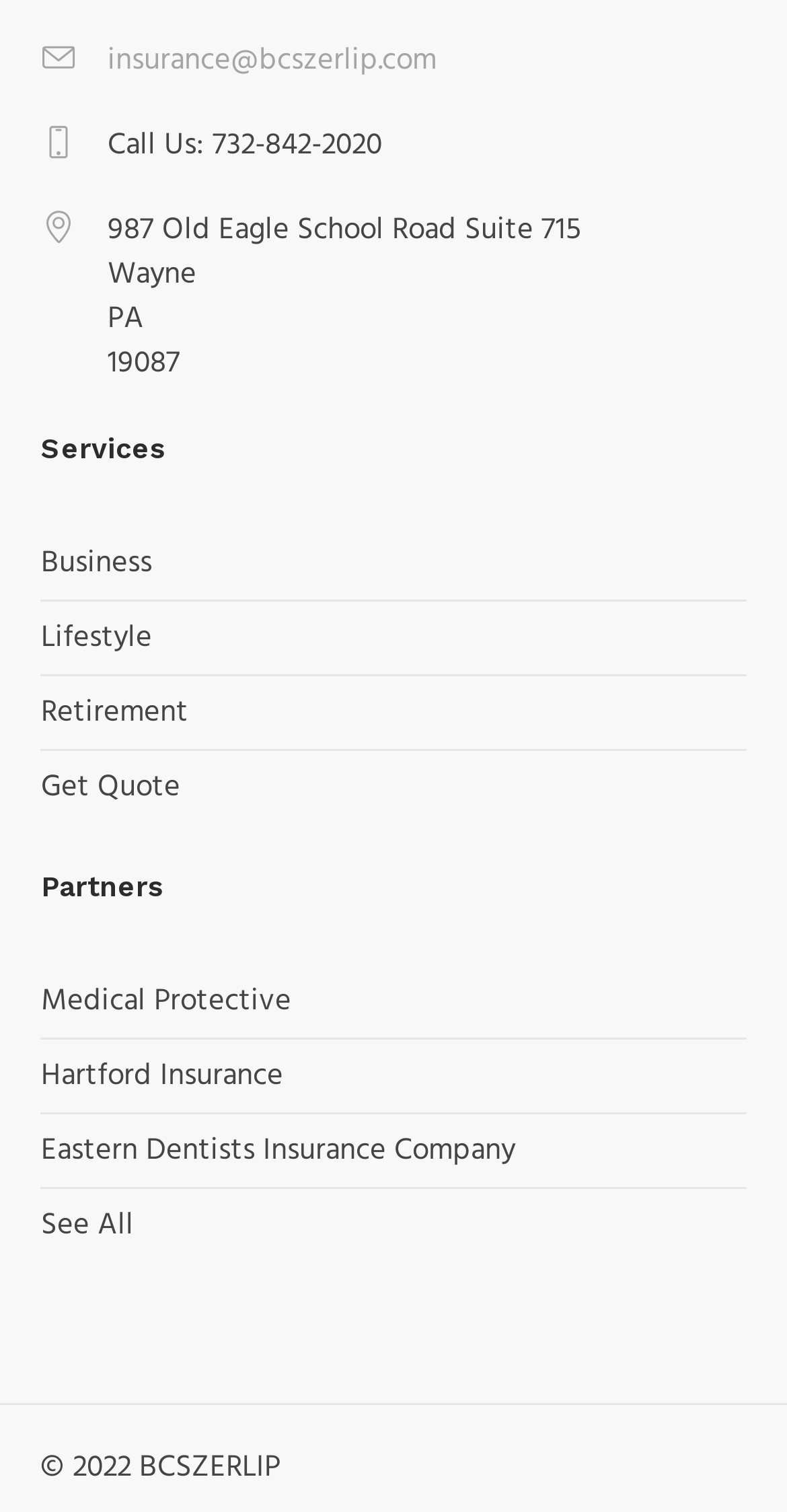What is the phone number to call?
Based on the image, answer the question with as much detail as possible.

I found the phone number by looking at the top section of the webpage, where the contact information is displayed. The phone number is written as 'Call Us: 732-842-2020'.